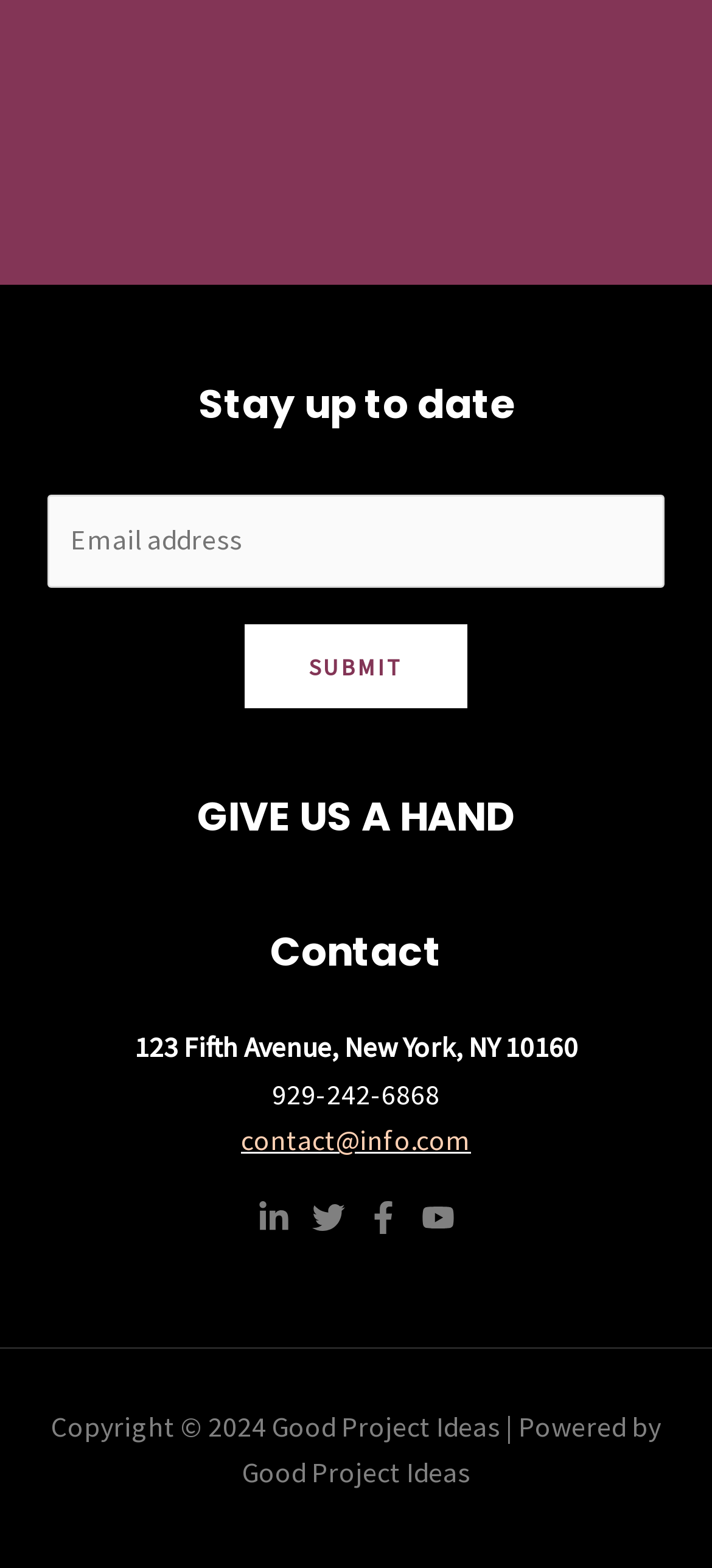Determine the bounding box coordinates (top-left x, top-left y, bottom-right x, bottom-right y) of the UI element described in the following text: name="wpforms[fields][1]" placeholder="Email address"

[0.067, 0.315, 0.933, 0.374]